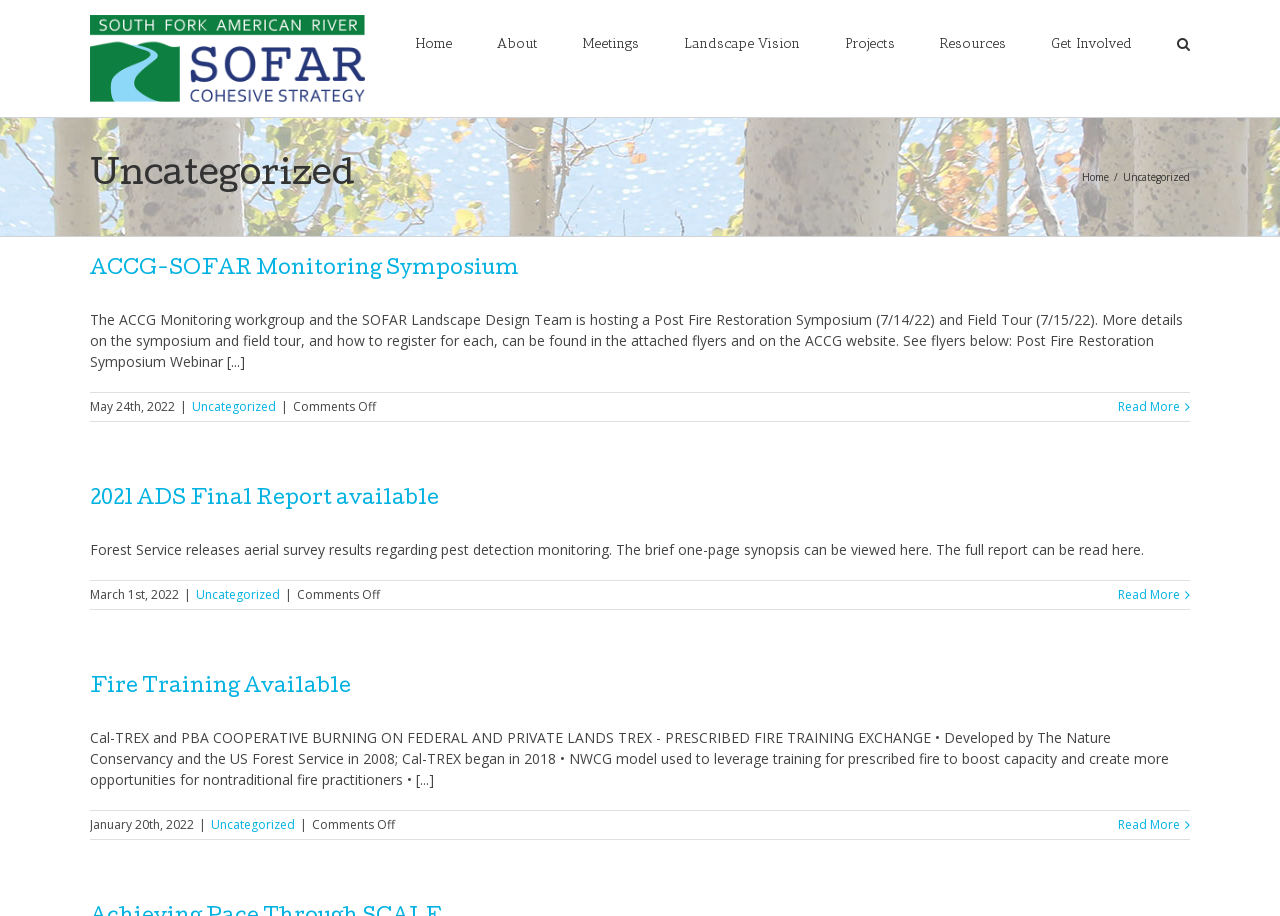Please specify the bounding box coordinates of the clickable region necessary for completing the following instruction: "Get involved in Fire Training". The coordinates must consist of four float numbers between 0 and 1, i.e., [left, top, right, bottom].

[0.07, 0.741, 0.274, 0.761]